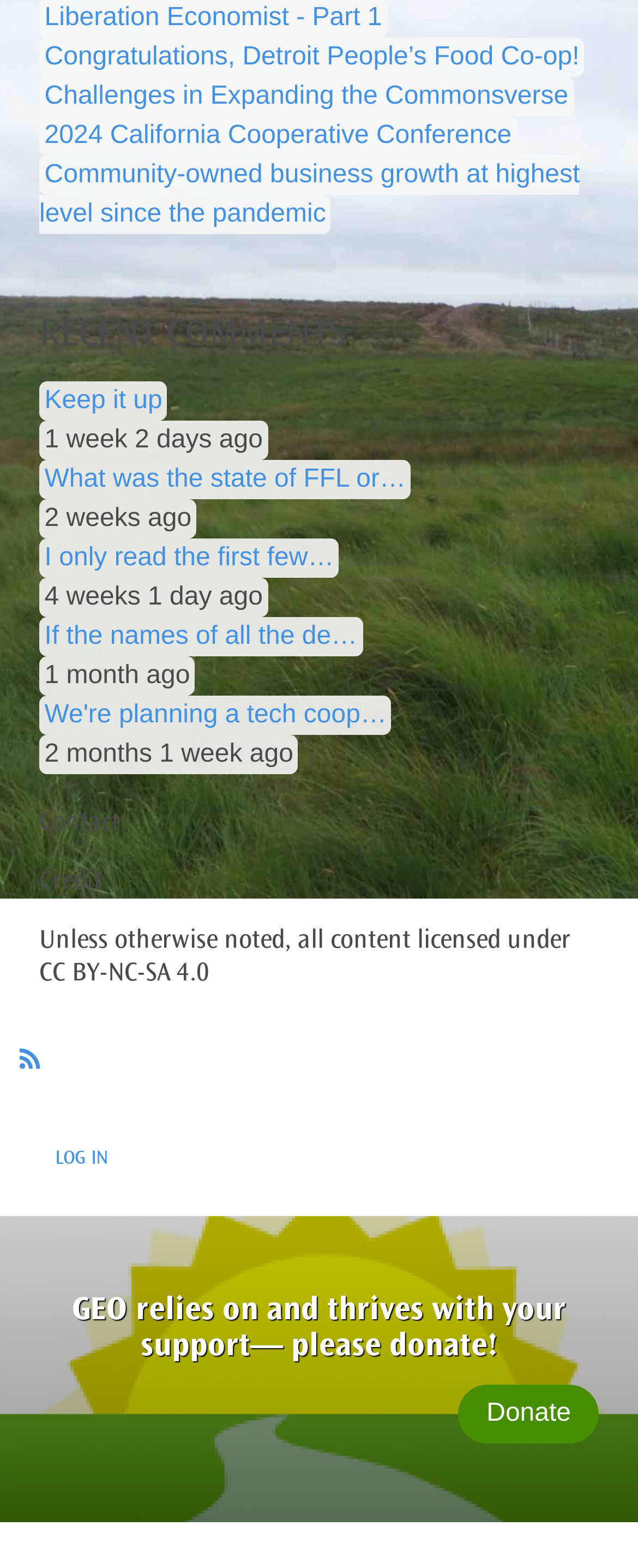Please specify the bounding box coordinates in the format (top-left x, top-left y, bottom-right x, bottom-right y), with values ranging from 0 to 1. Identify the bounding box for the UI component described as follows: GET A FREE CONSULTATION

None